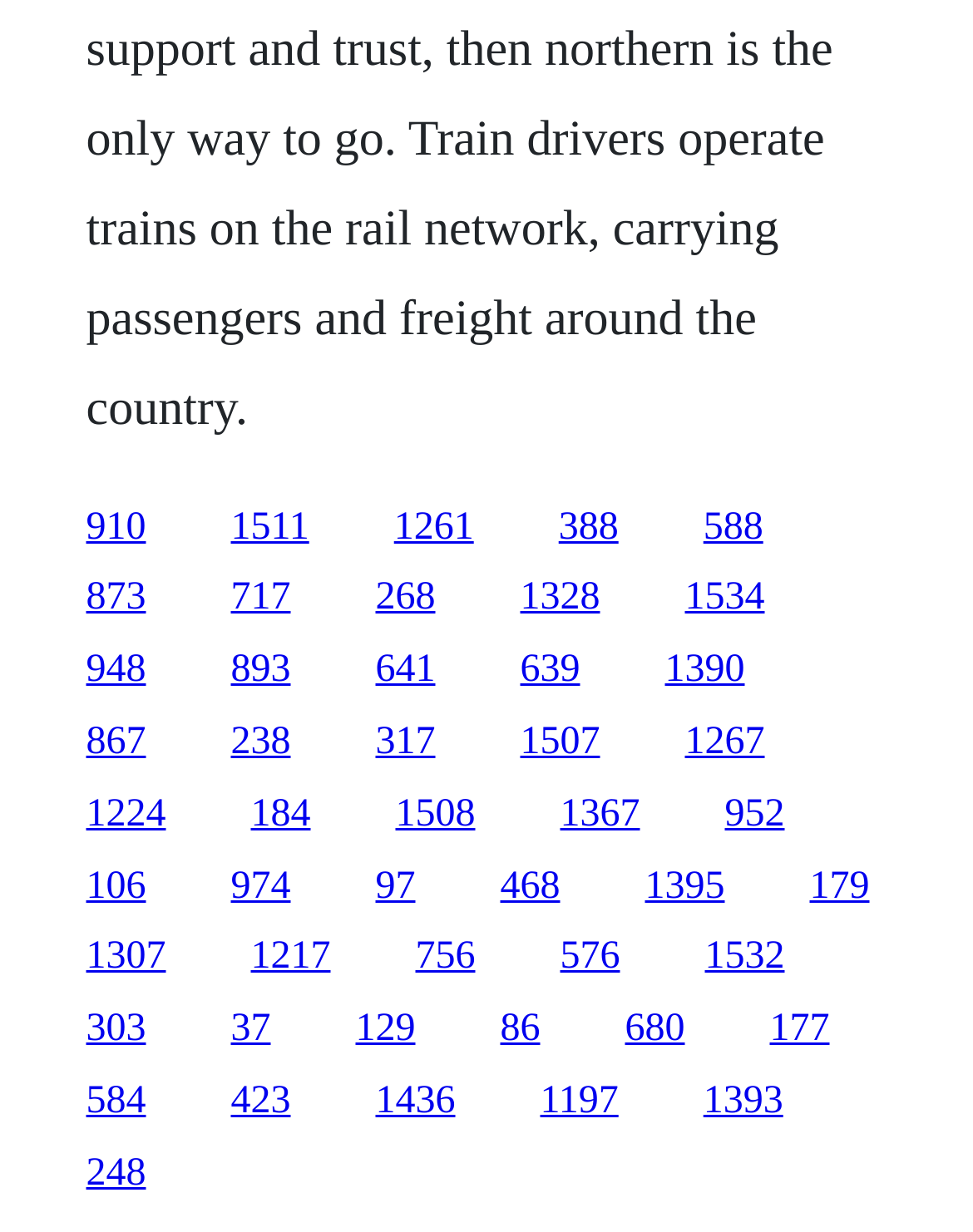Provide your answer in a single word or phrase: 
How many rows of links are there on this webpage?

7